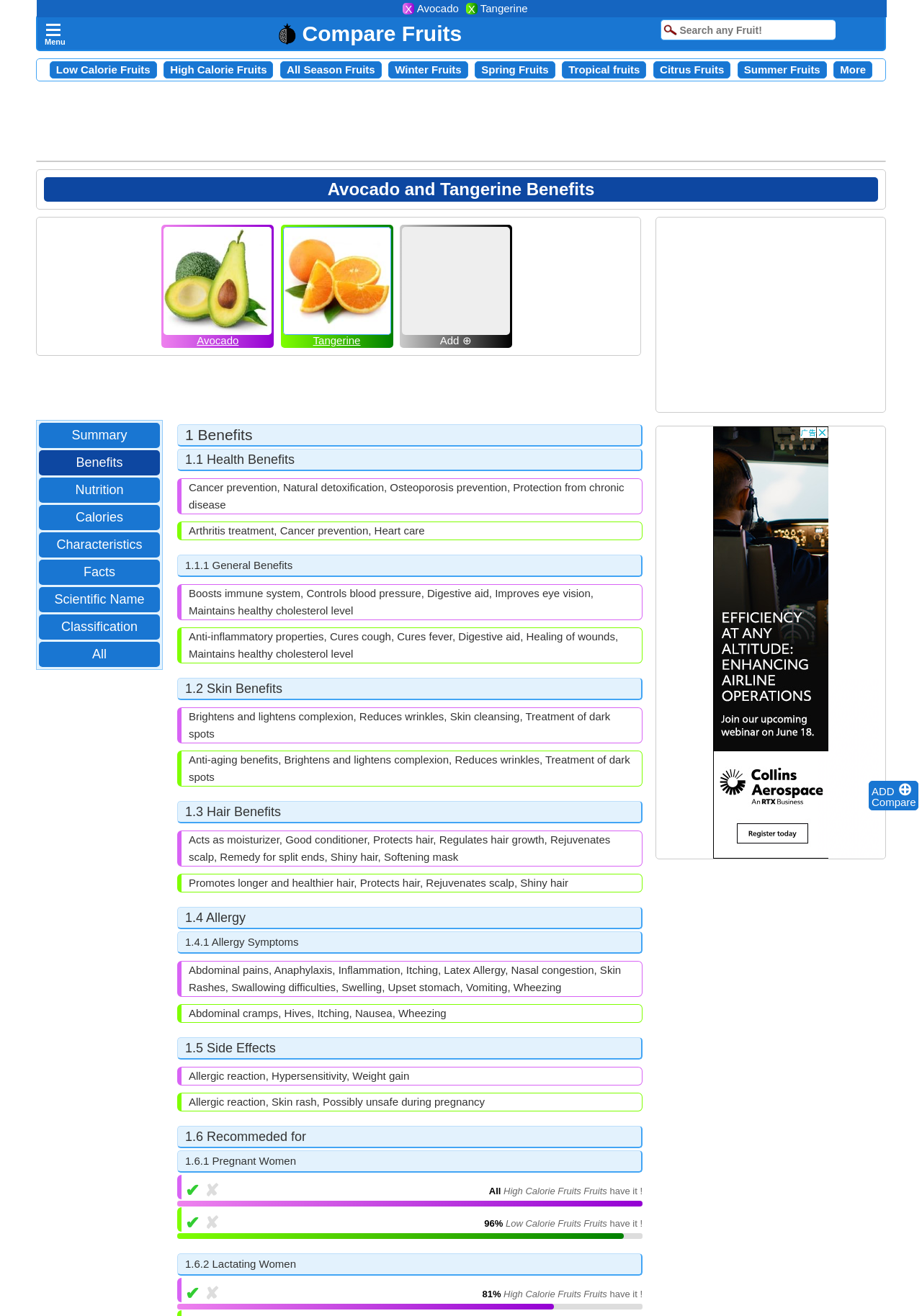Respond to the question below with a single word or phrase:
What is the percentage of recommendation for lactating women?

81%